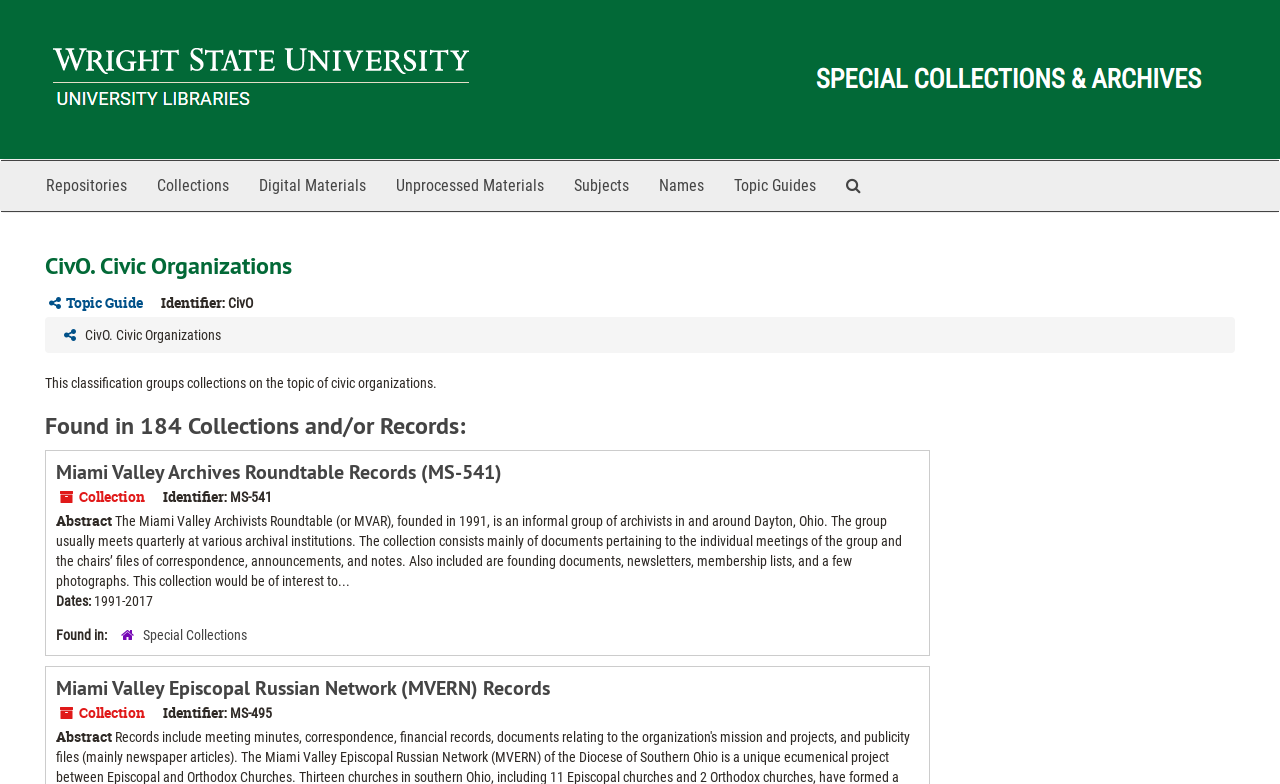Find the headline of the webpage and generate its text content.

CivO. Civic Organizations